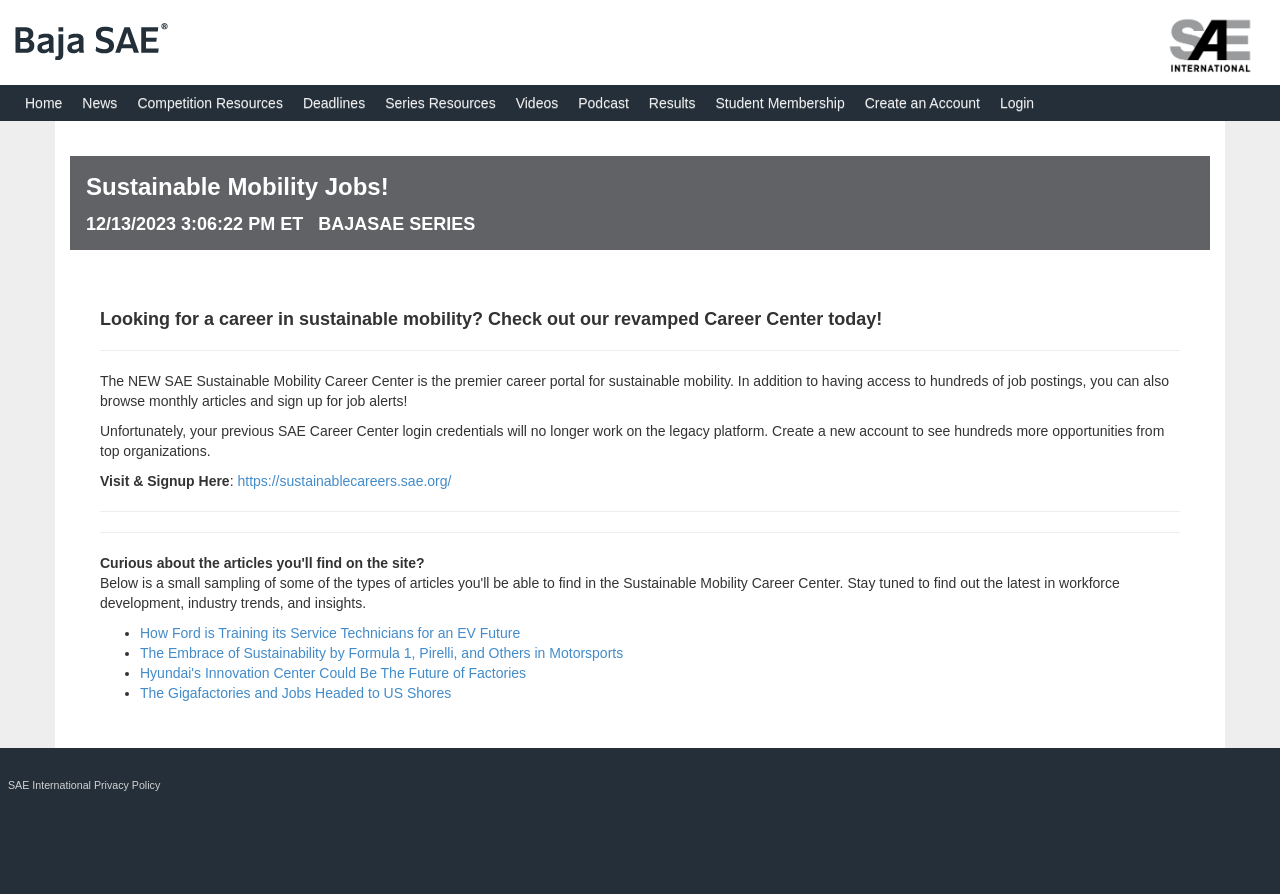Please identify the bounding box coordinates of the element that needs to be clicked to execute the following command: "View the SAE International Privacy Policy". Provide the bounding box using four float numbers between 0 and 1, formatted as [left, top, right, bottom].

[0.0, 0.862, 0.131, 0.894]